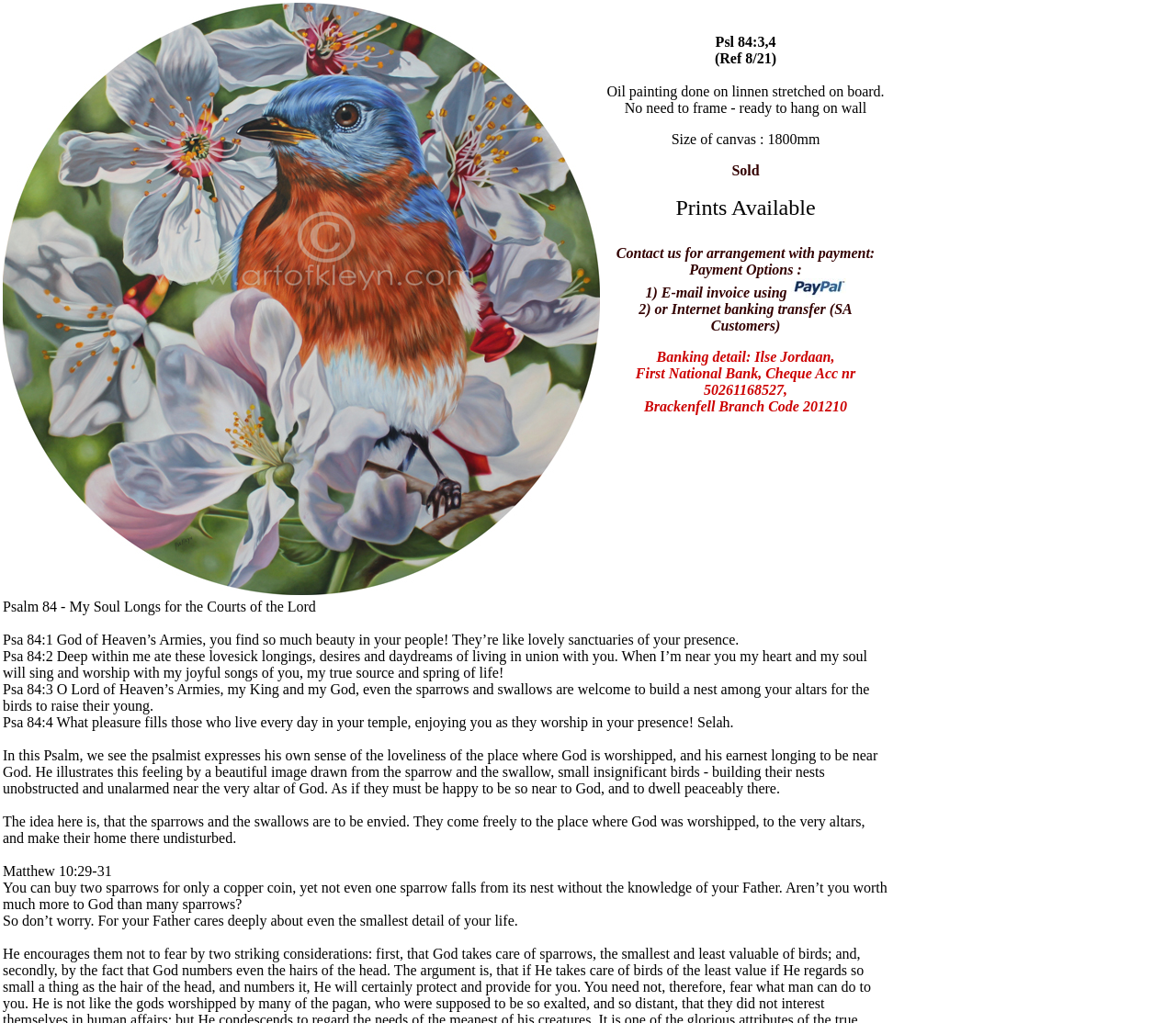Give a detailed overview of the webpage's appearance and contents.

This webpage is about Ilse Kleyn's artwork, specifically an oil painting titled "Almond Blossoms". The page features a prominent image of the painting on the left side, taking up about half of the screen. 

To the right of the image, there is a block of text that provides details about the artwork. The text is divided into several paragraphs and includes information such as the painting's medium, size, and price. It also mentions that prints are available and provides payment options.

Below the image and the descriptive text, there are three Bible verses from Psalm 84, which appear to be the inspiration for the artwork. These verses are followed by a brief commentary on the Psalm, explaining the psalmist's longing to be near God and the symbolism of the sparrows and swallows building their nests near the altar of God.

Finally, there is a reference to Matthew 10:29-31, which is a passage about God's care for even the smallest details of our lives, using the example of sparrows.